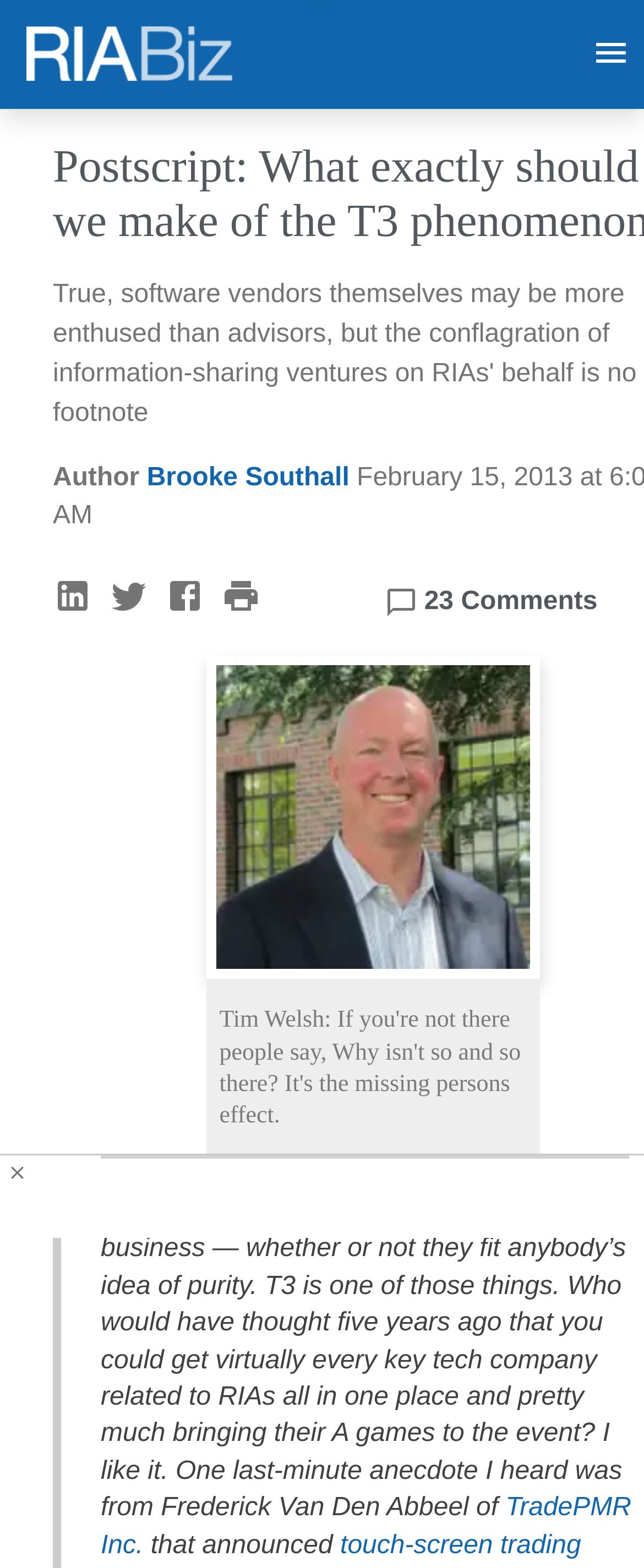Predict the bounding box coordinates of the area that should be clicked to accomplish the following instruction: "visit RIABiz homepage". The bounding box coordinates should consist of four float numbers between 0 and 1, i.e., [left, top, right, bottom].

[0.041, 0.017, 0.362, 0.051]